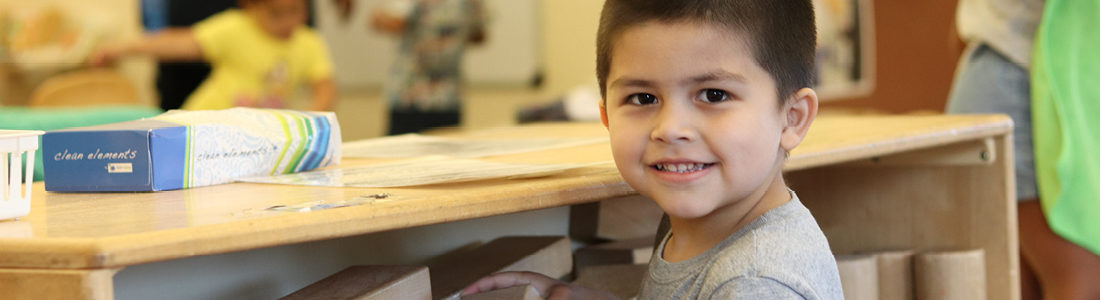Please reply to the following question using a single word or phrase: 
Are the other children in the background interacting?

Yes